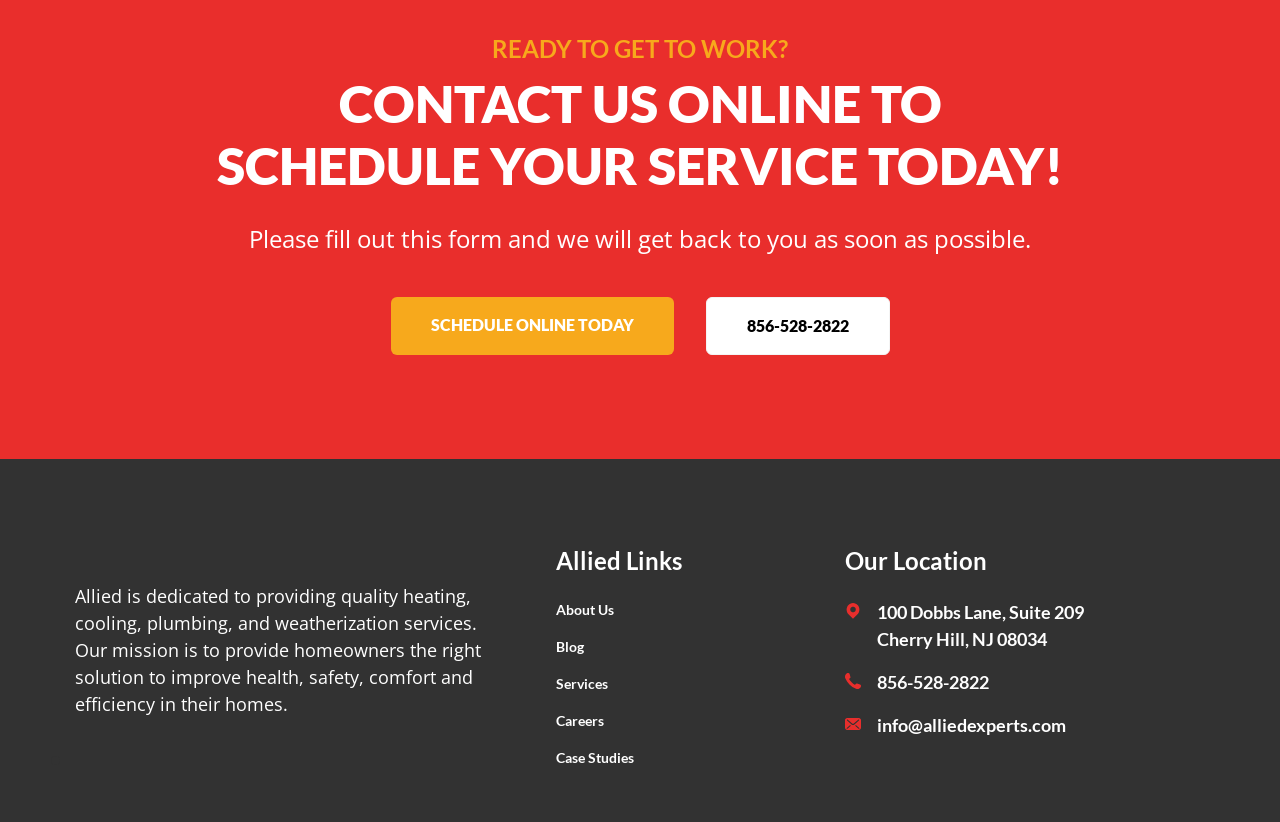Please identify the bounding box coordinates of the element I need to click to follow this instruction: "View the services provided".

[0.434, 0.819, 0.475, 0.845]